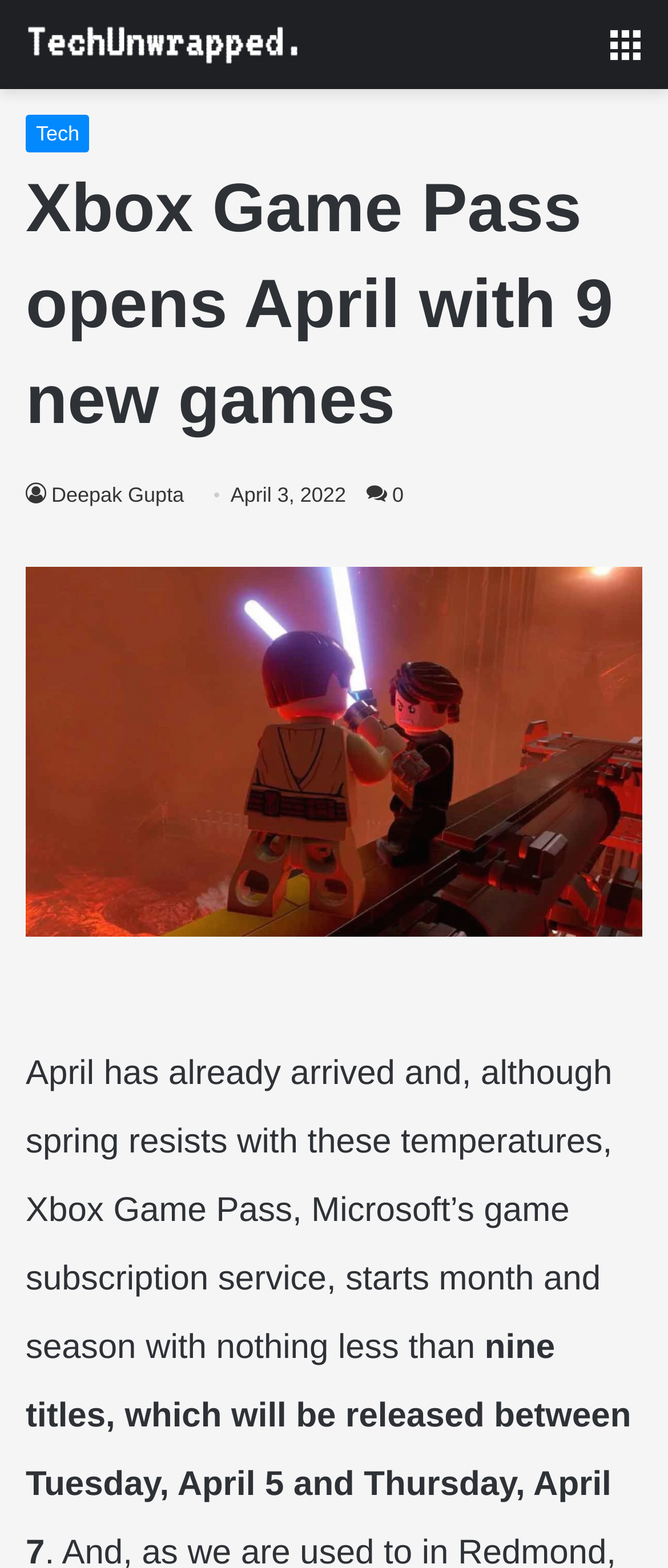Refer to the image and provide a thorough answer to this question:
Who is the author of the article?

The author's name can be found in the static text element below the main heading, which reads 'Deepak Gupta'.